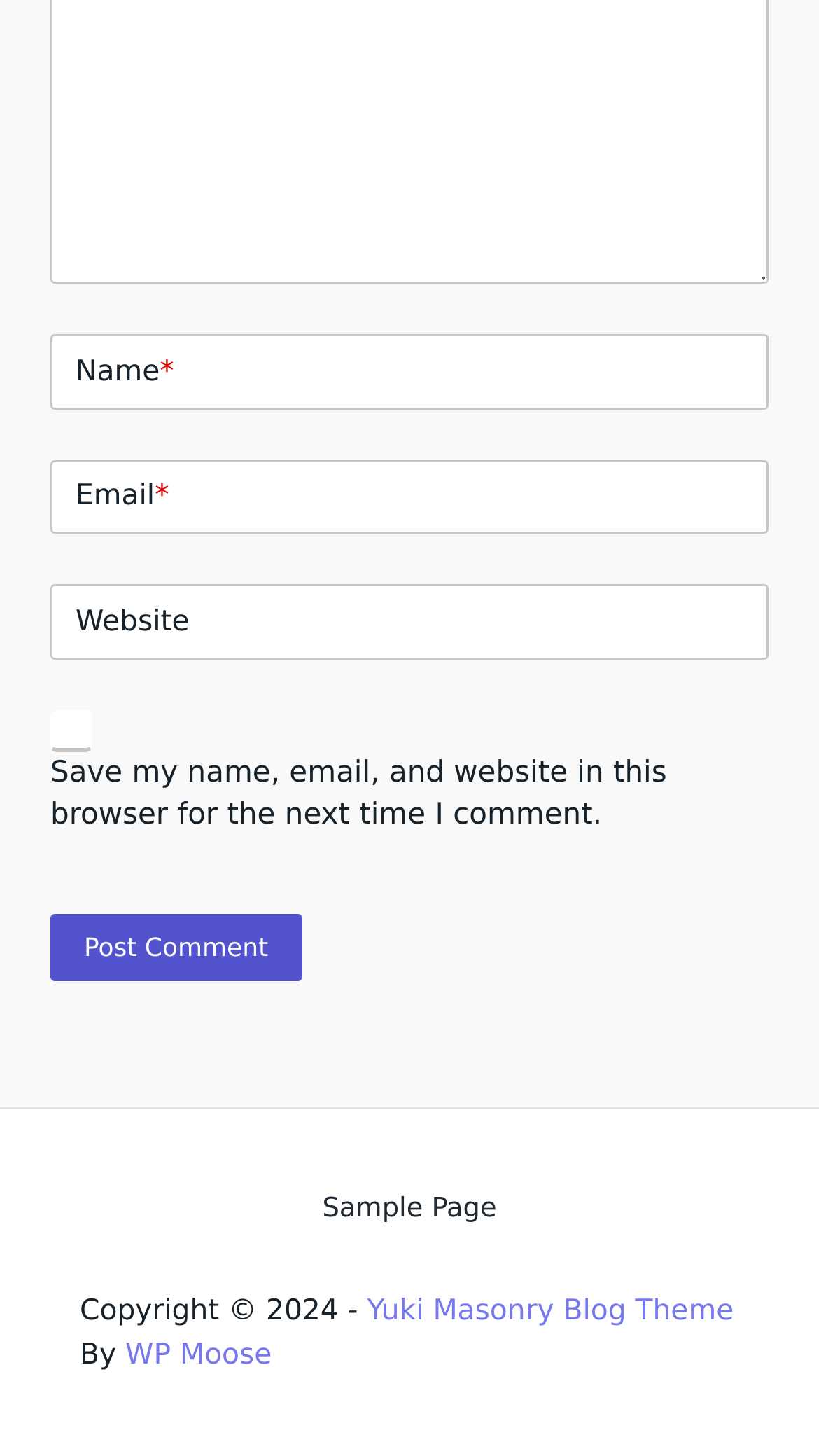Locate the UI element described by Yuki Masonry Blog Theme in the provided webpage screenshot. Return the bounding box coordinates in the format (top-left x, top-left y, bottom-right x, bottom-right y), ensuring all values are between 0 and 1.

[0.448, 0.889, 0.896, 0.912]